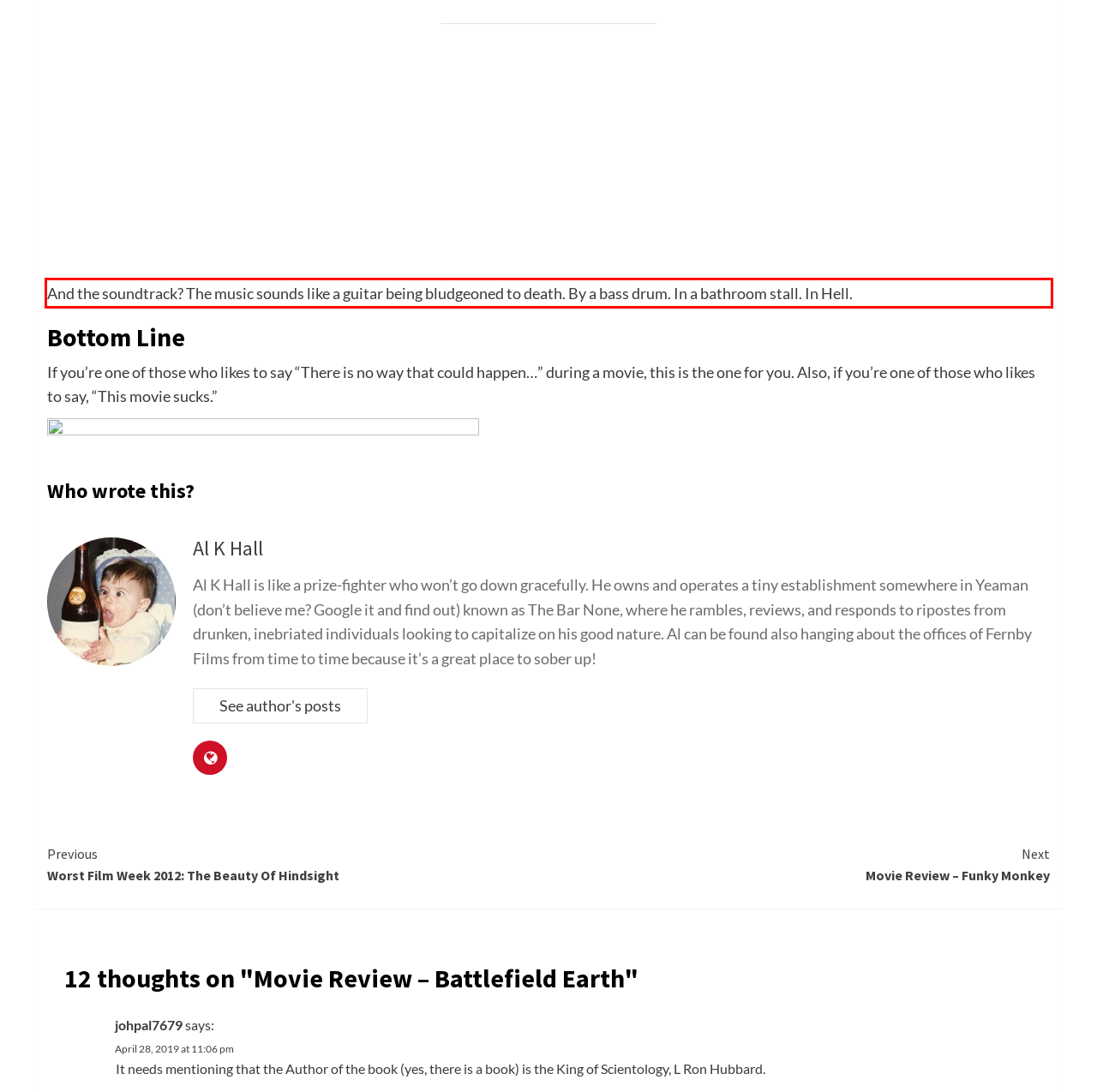Examine the webpage screenshot and use OCR to obtain the text inside the red bounding box.

And the soundtrack? The music sounds like a guitar being bludgeoned to death. By a bass drum. In a bathroom stall. In Hell.